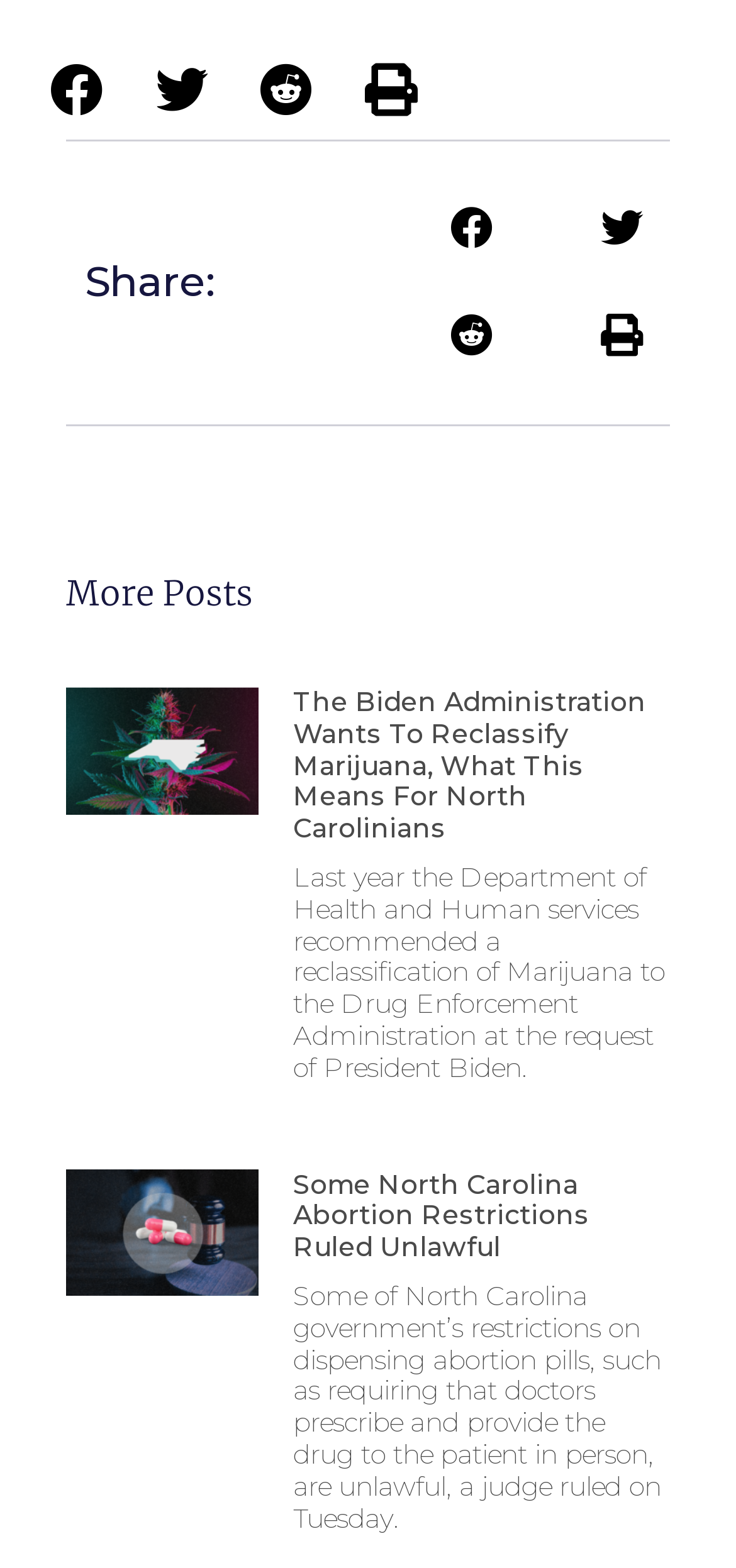Analyze the image and provide a detailed answer to the question: How many articles are displayed on the webpage?

I examined the webpage structure and found two article elements, each containing a heading, link, and static text. Therefore, there are 2 articles displayed on the webpage.